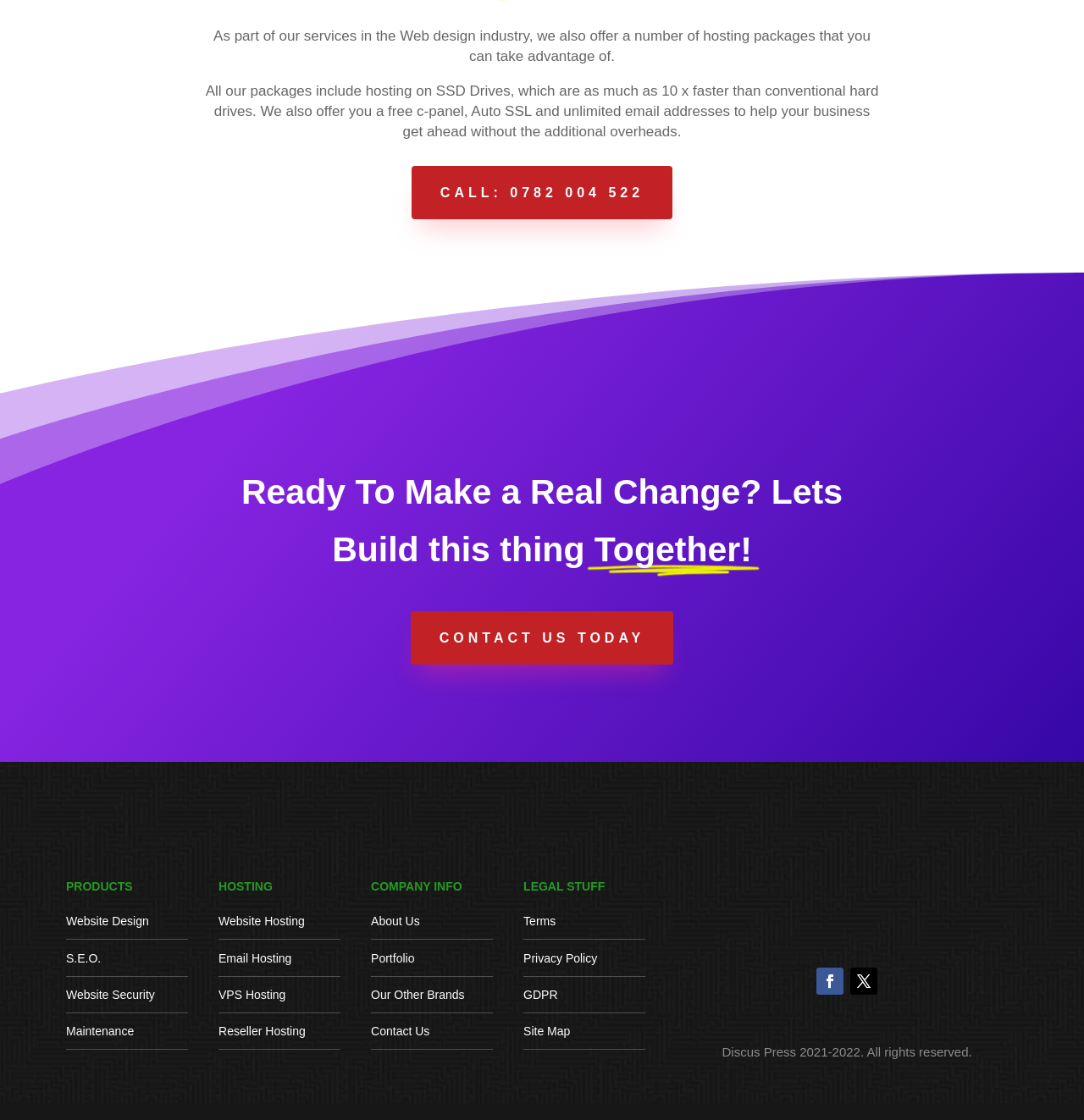Determine the bounding box coordinates for the HTML element described here: "Our Other Brands".

[0.342, 0.882, 0.429, 0.894]